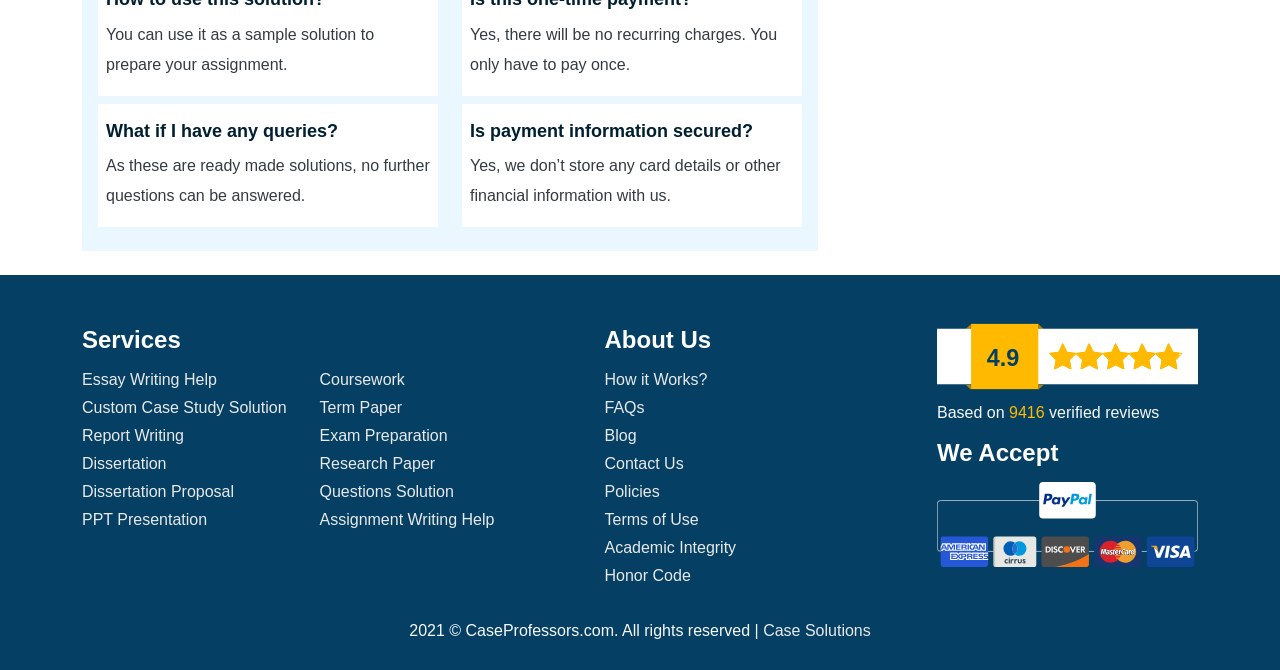Pinpoint the bounding box coordinates of the area that must be clicked to complete this instruction: "Go to Contact Us".

[0.472, 0.675, 0.676, 0.711]